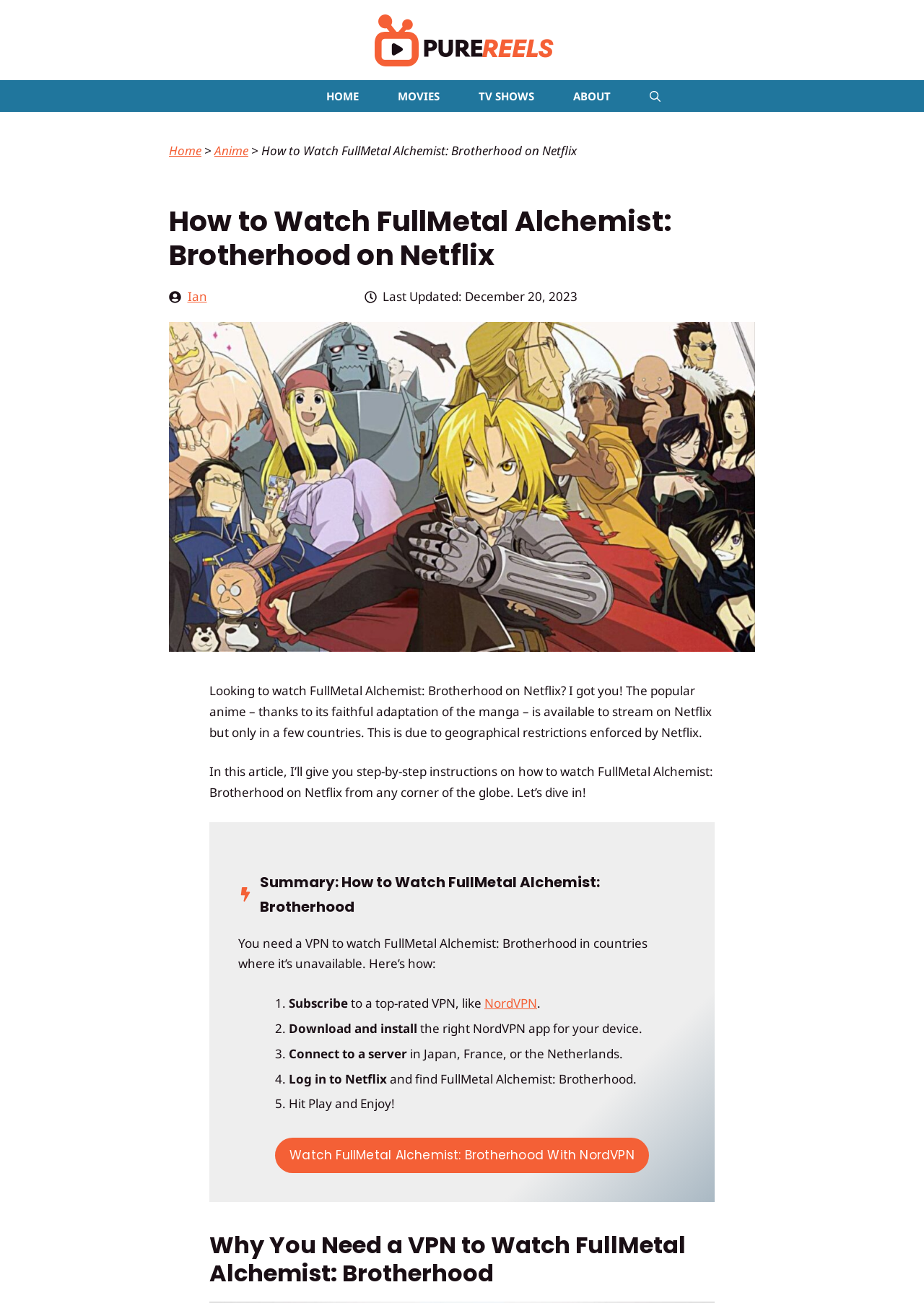Find and generate the main title of the webpage.

How to Watch FullMetal Alchemist: Brotherhood on Netflix